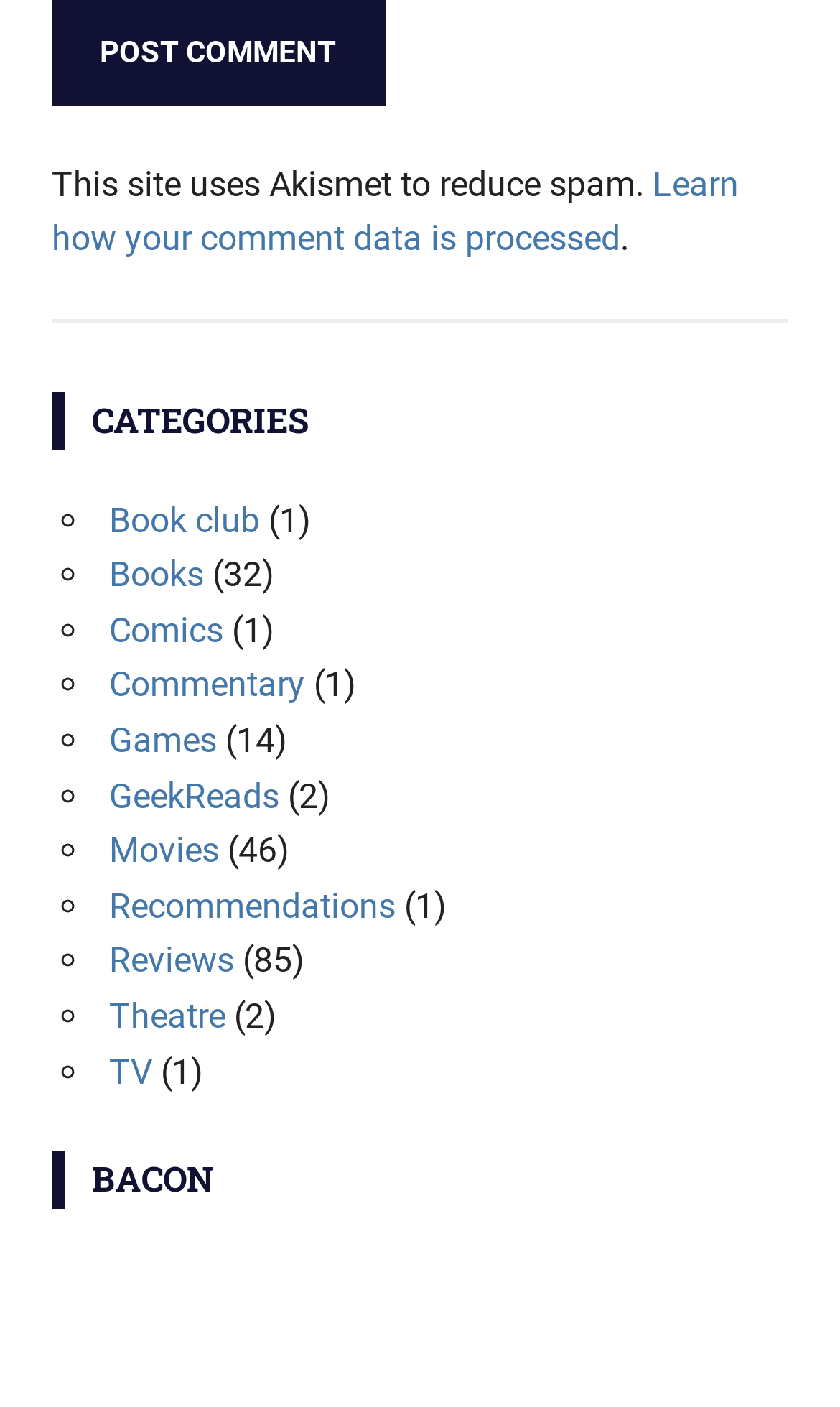With reference to the image, please provide a detailed answer to the following question: Is there a category for TV shows?

The presence of a link 'TV' in the categories list suggests that there is a category for TV shows on the website.